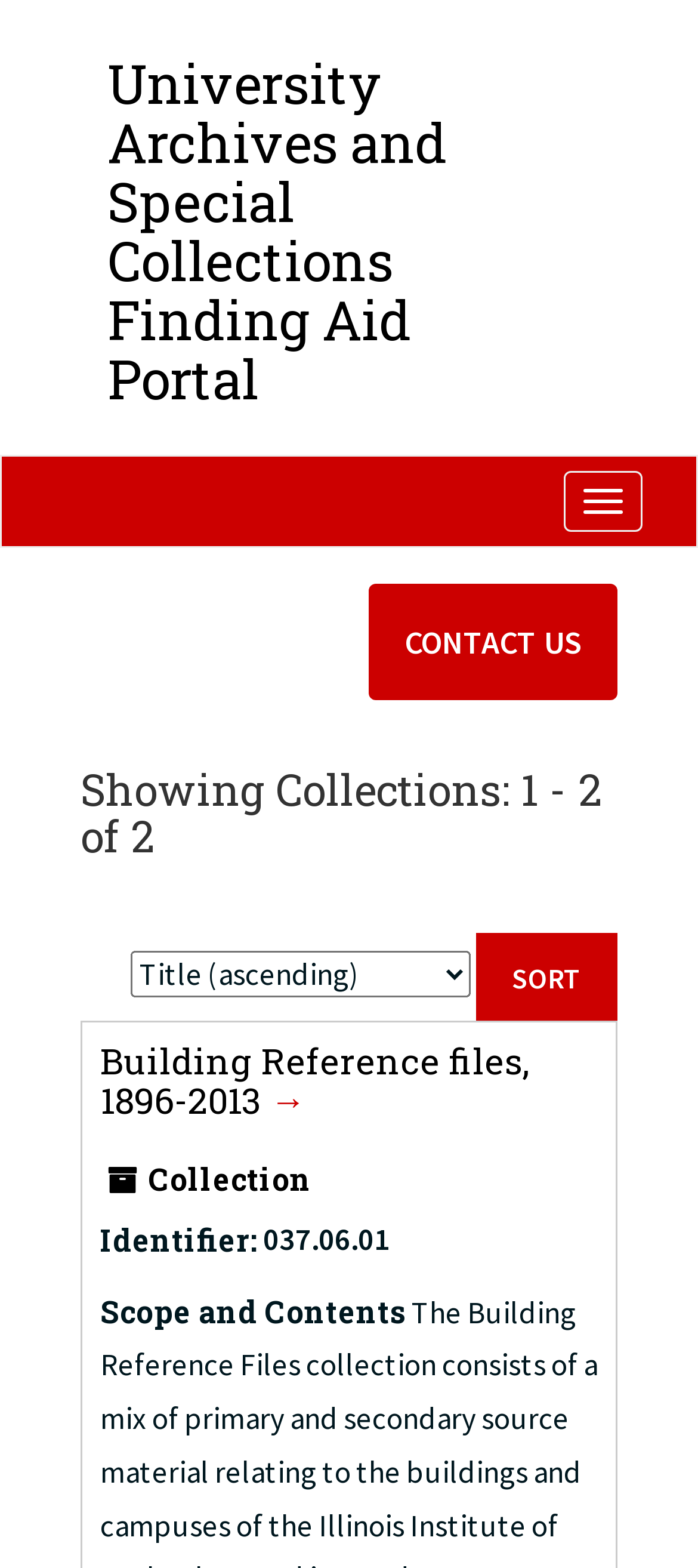Please give a succinct answer to the question in one word or phrase:
What is the identifier of the collection?

037.06.01